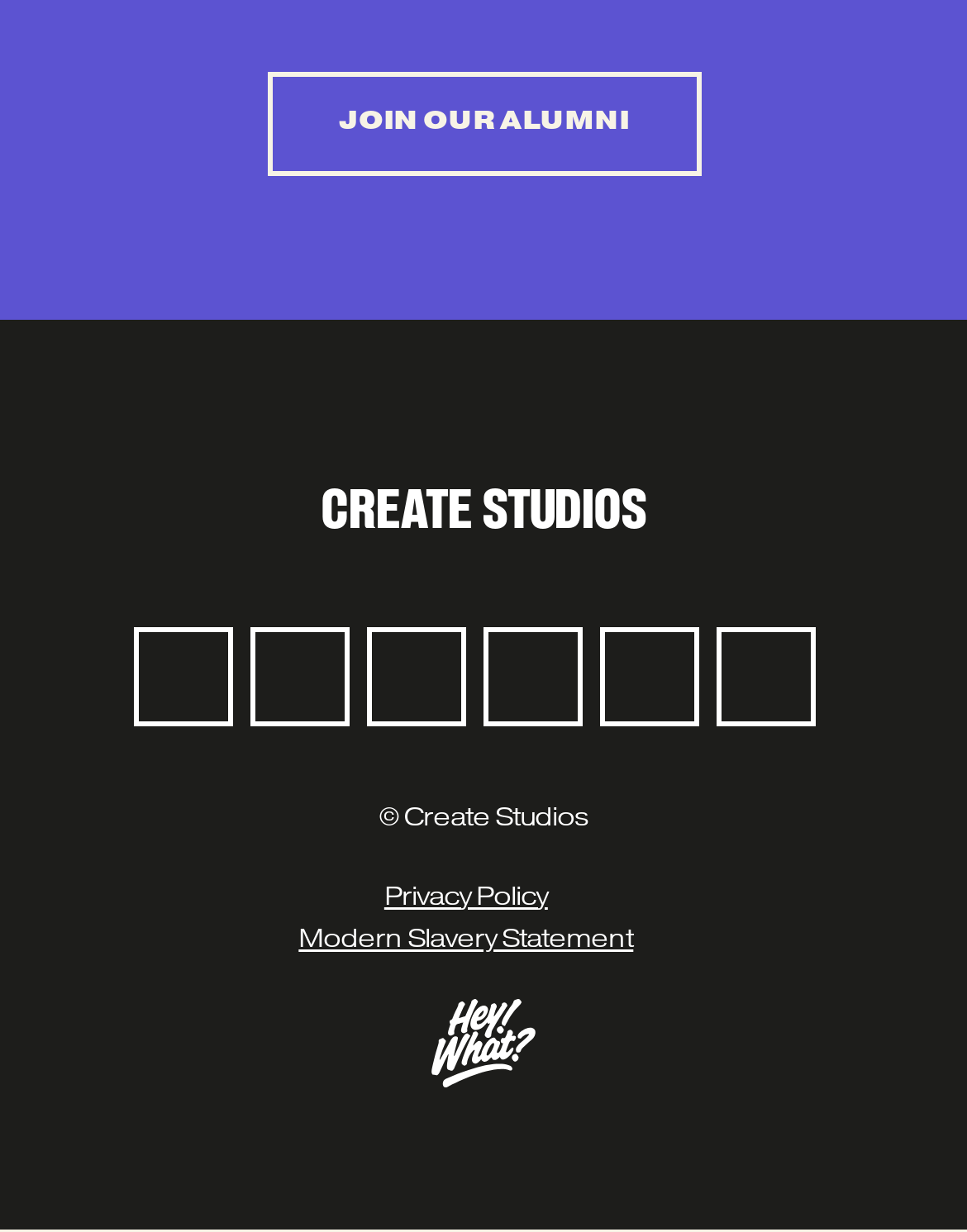Given the element description "Create Studios", identify the bounding box of the corresponding UI element.

[0.332, 0.375, 0.668, 0.451]